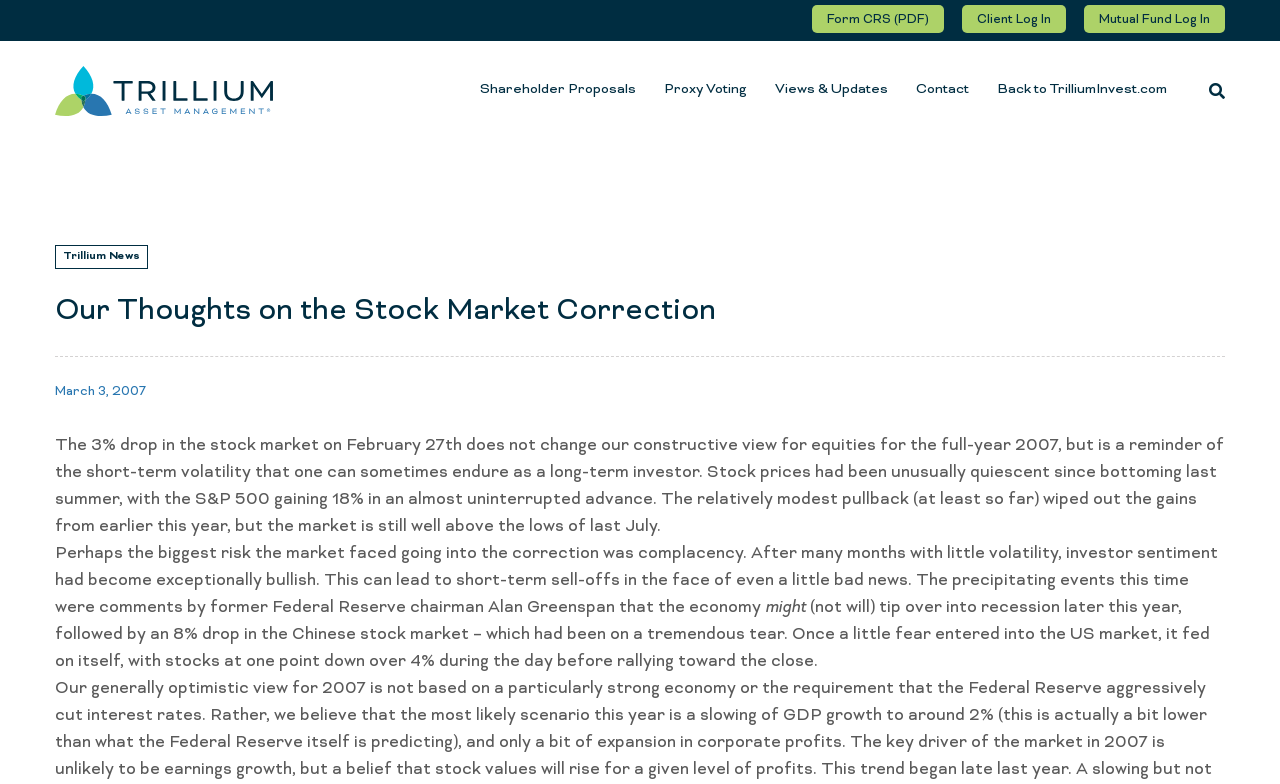What is the percentage drop mentioned in the Chinese stock market?
Use the screenshot to answer the question with a single word or phrase.

8%